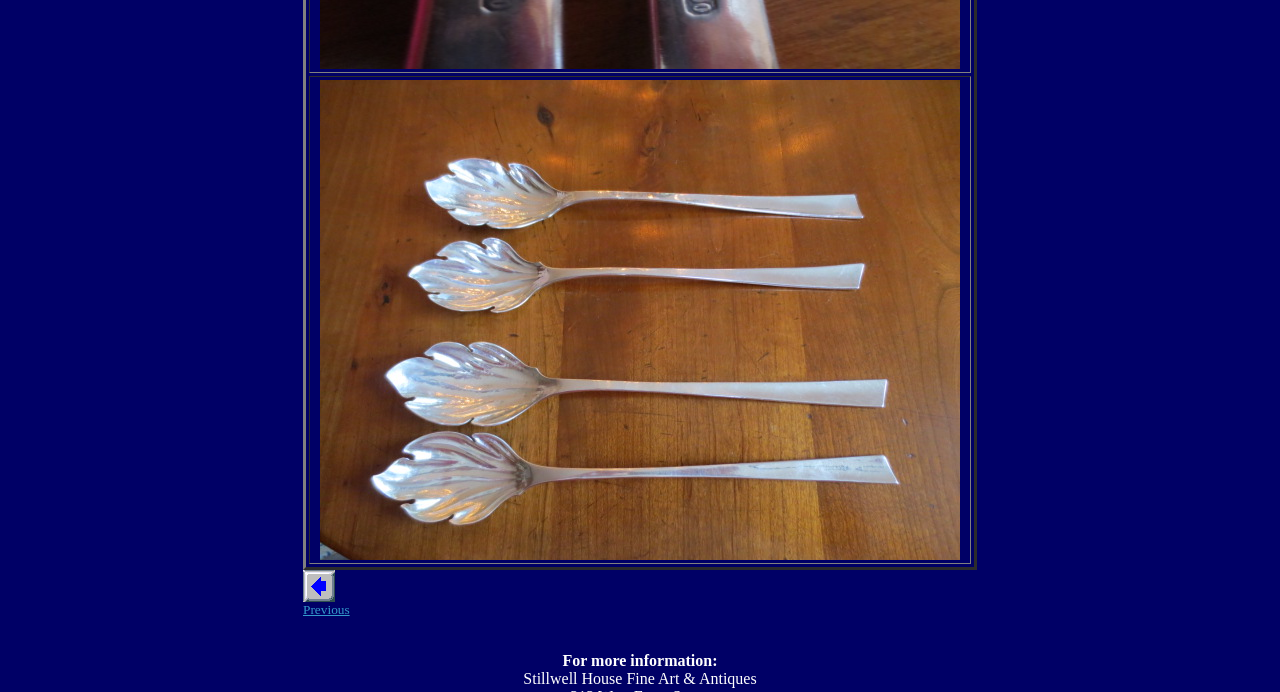What is the purpose of the 'Previous' link?
Based on the screenshot, answer the question with a single word or phrase.

To go to the previous page